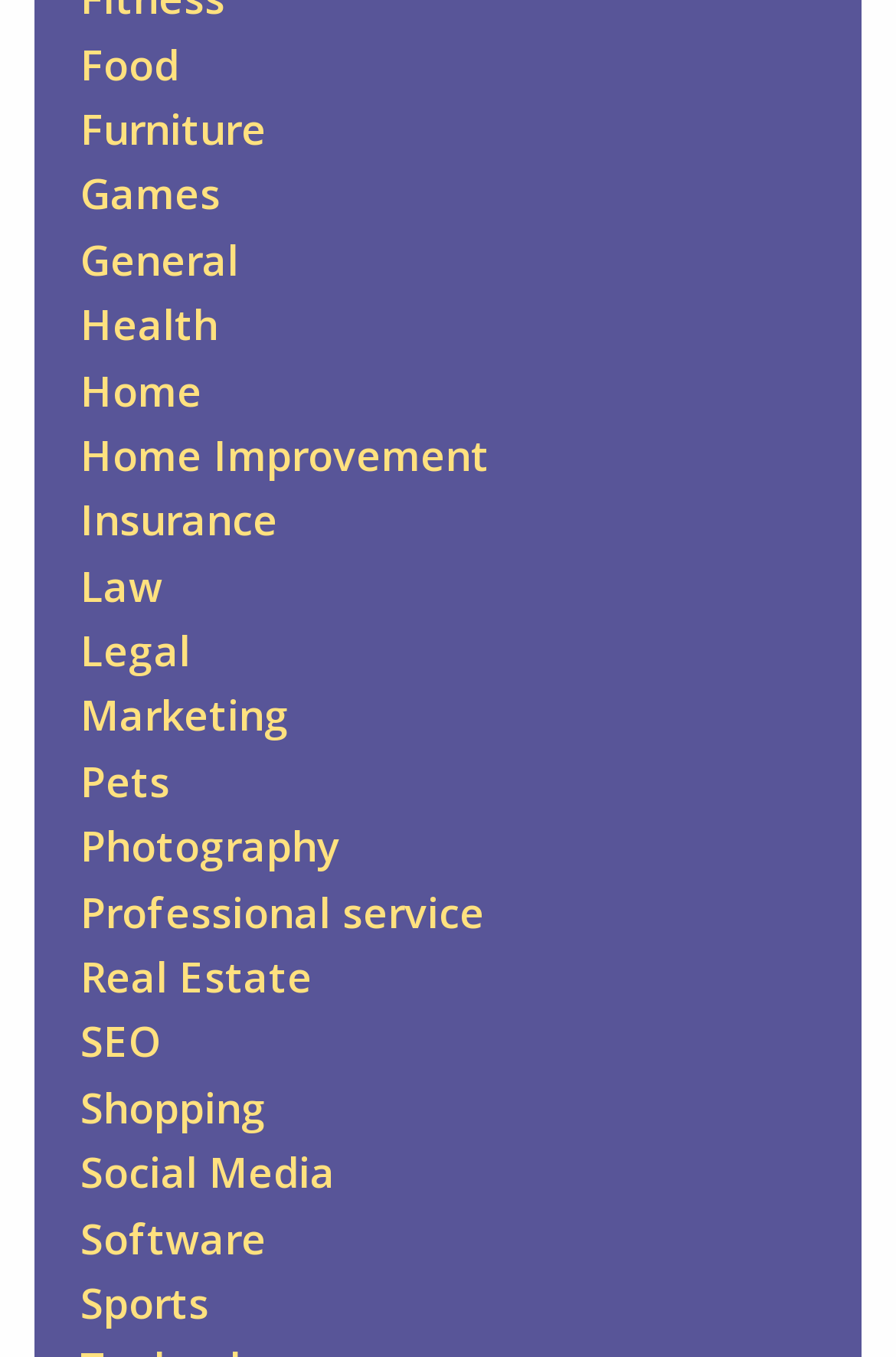Mark the bounding box of the element that matches the following description: "SEO".

[0.09, 0.747, 0.179, 0.788]